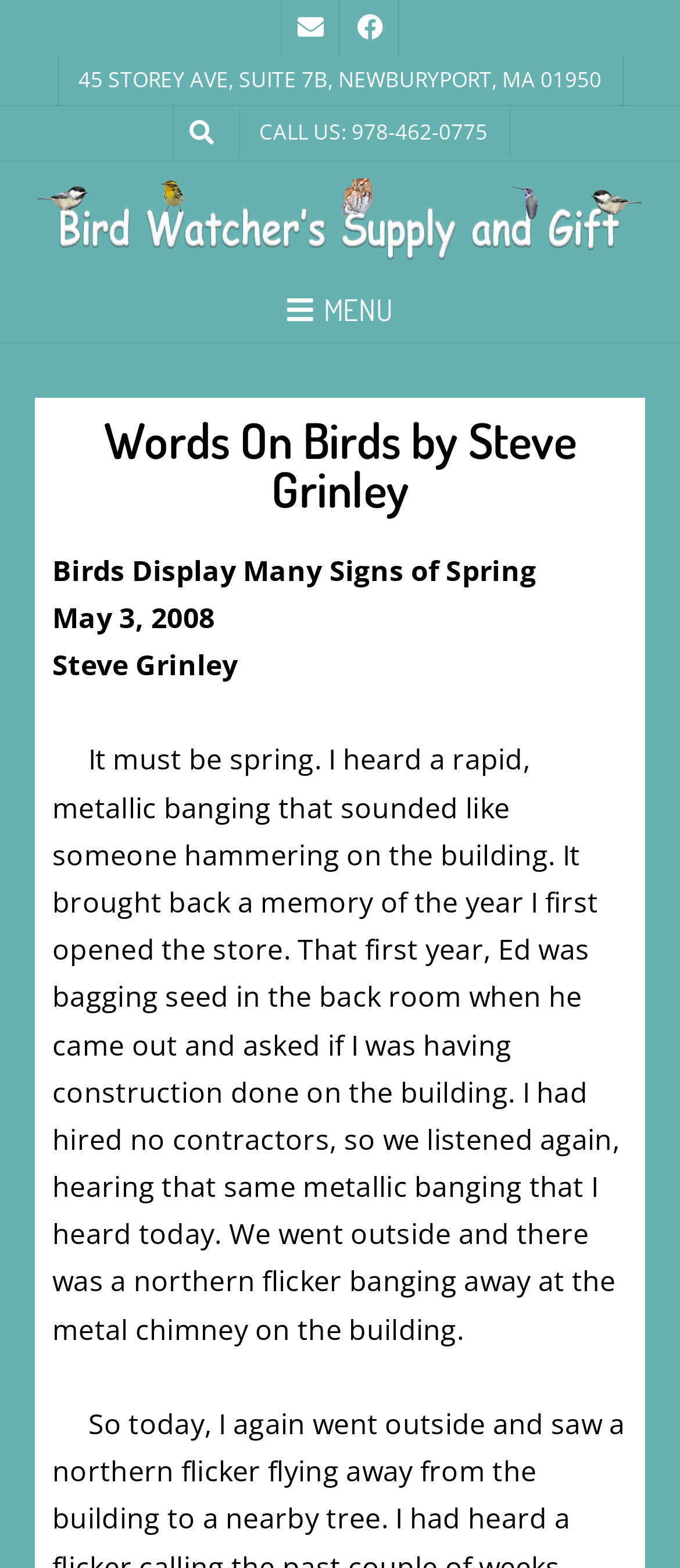Locate the bounding box coordinates of the UI element described by: "menu". The bounding box coordinates should consist of four float numbers between 0 and 1, i.e., [left, top, right, bottom].

[0.051, 0.179, 0.949, 0.218]